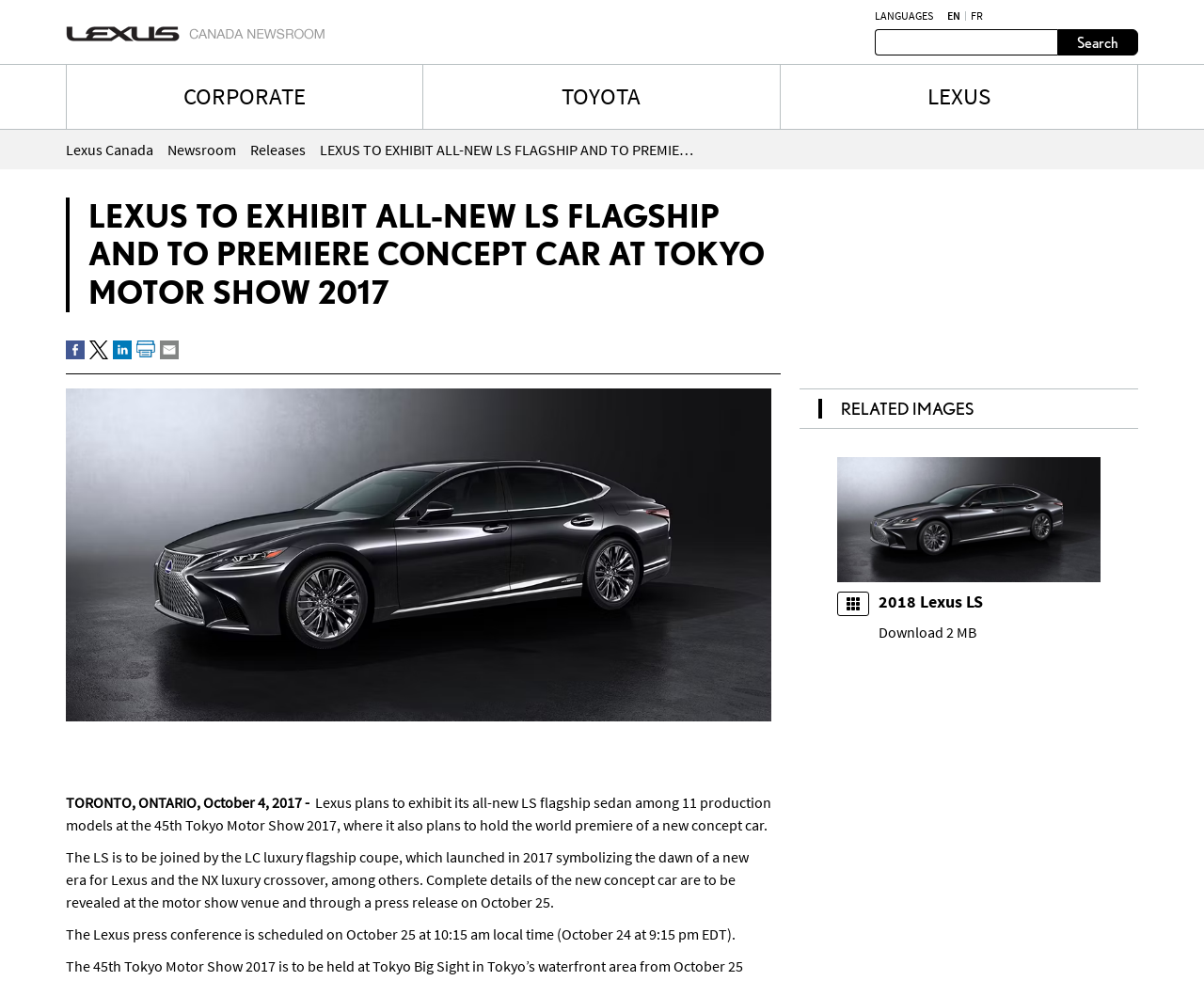Identify the bounding box coordinates for the UI element described by the following text: "Newsroom". Provide the coordinates as four float numbers between 0 and 1, in the format [left, top, right, bottom].

[0.139, 0.14, 0.196, 0.163]